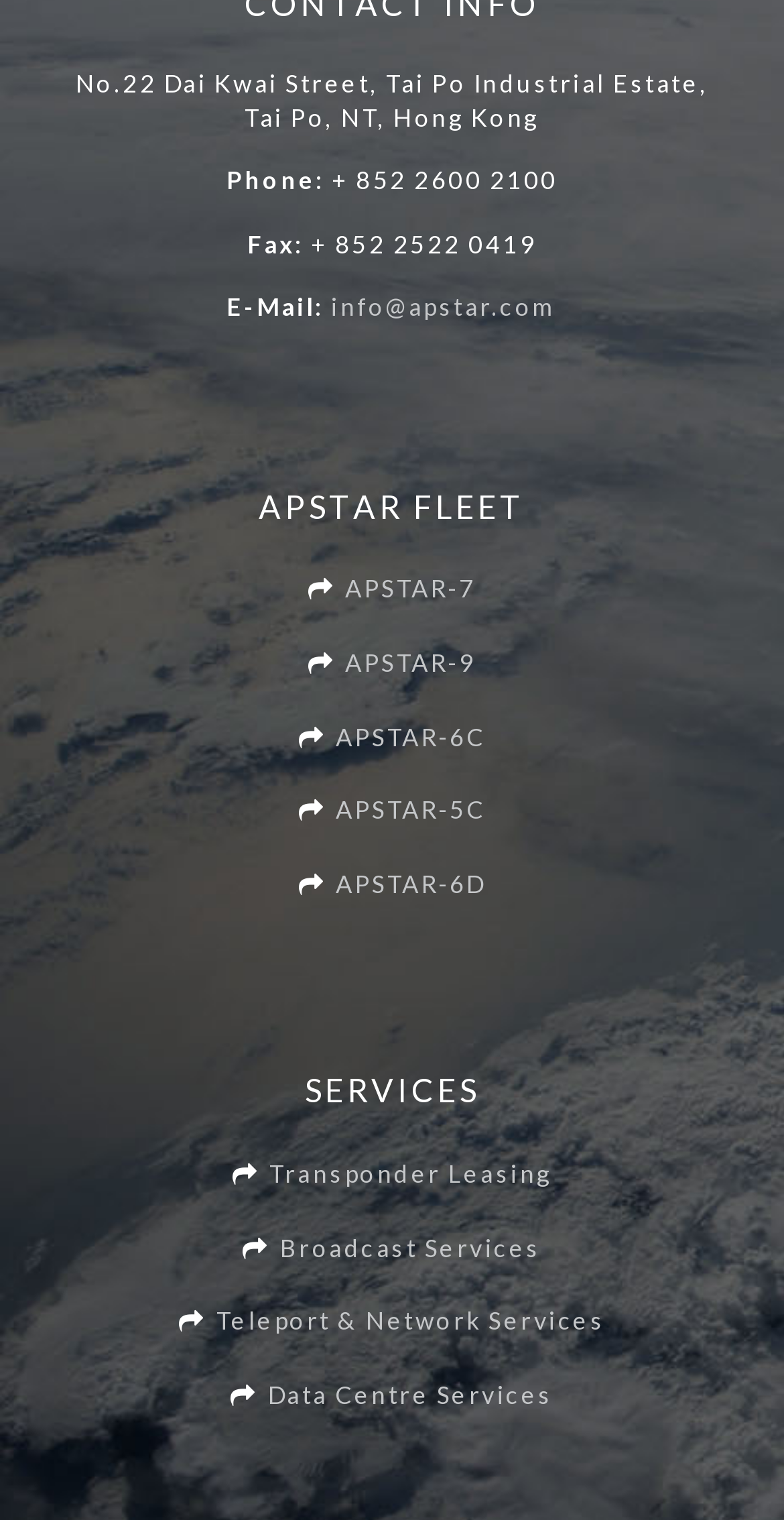Identify the bounding box coordinates of the region I need to click to complete this instruction: "Learn about the company".

None